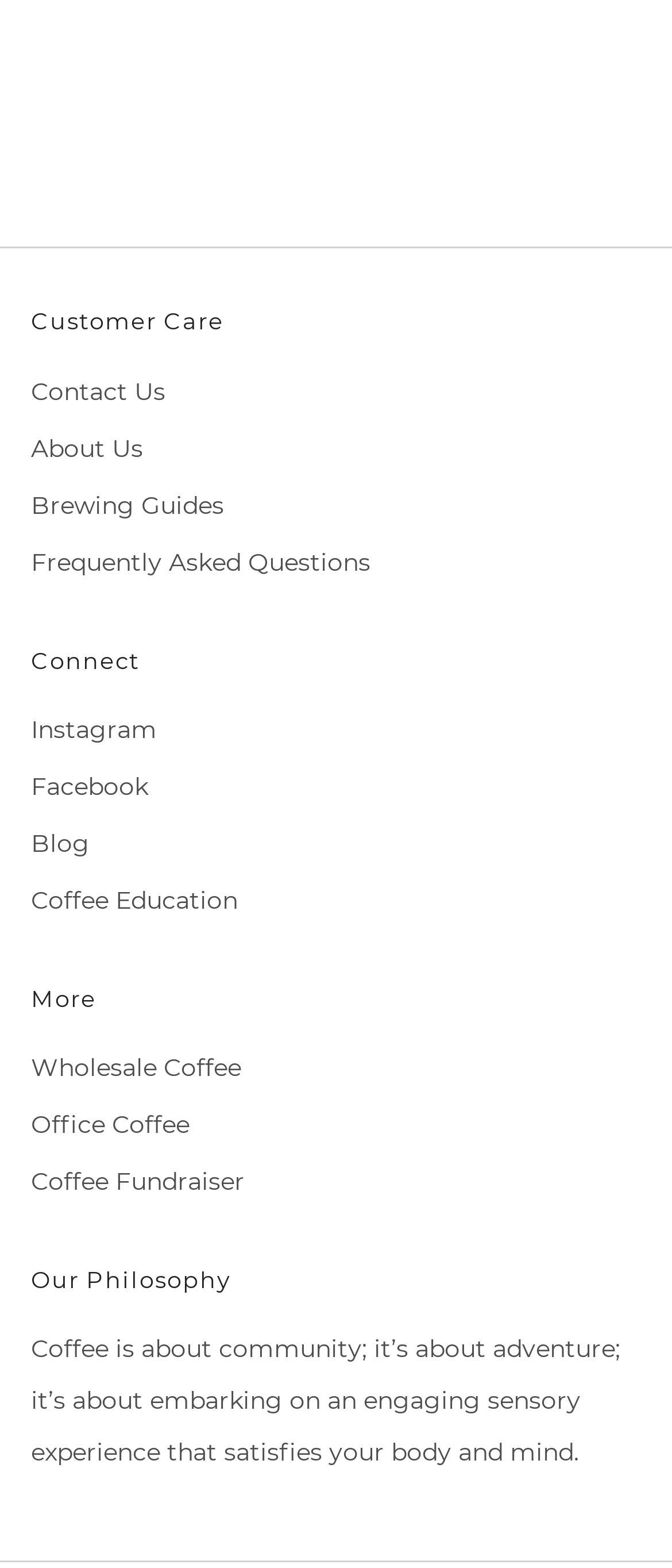Answer this question in one word or a short phrase: What is the text on the button at the top?

SUBSCRIBE